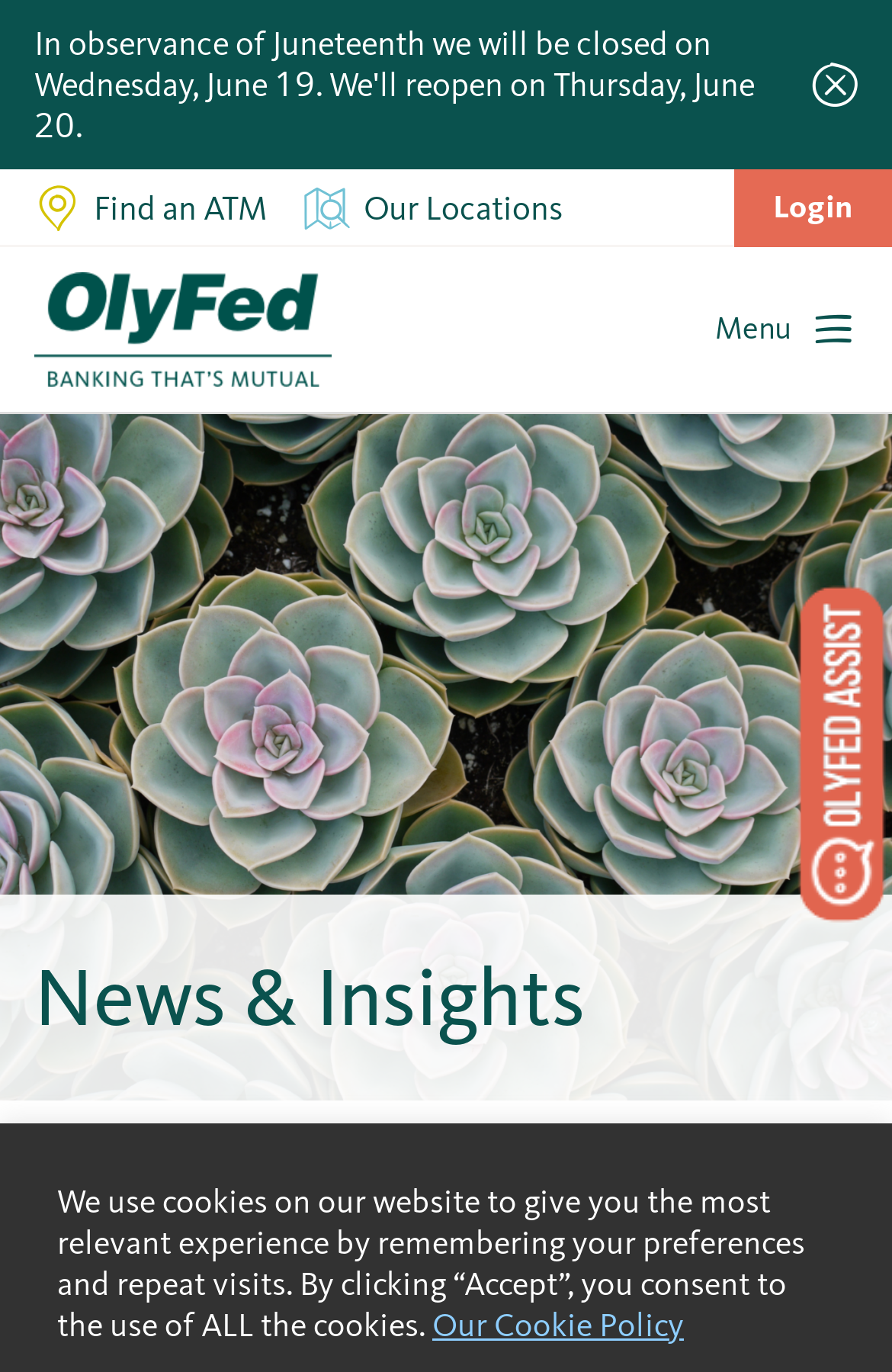Extract the primary heading text from the webpage.

News & Insights